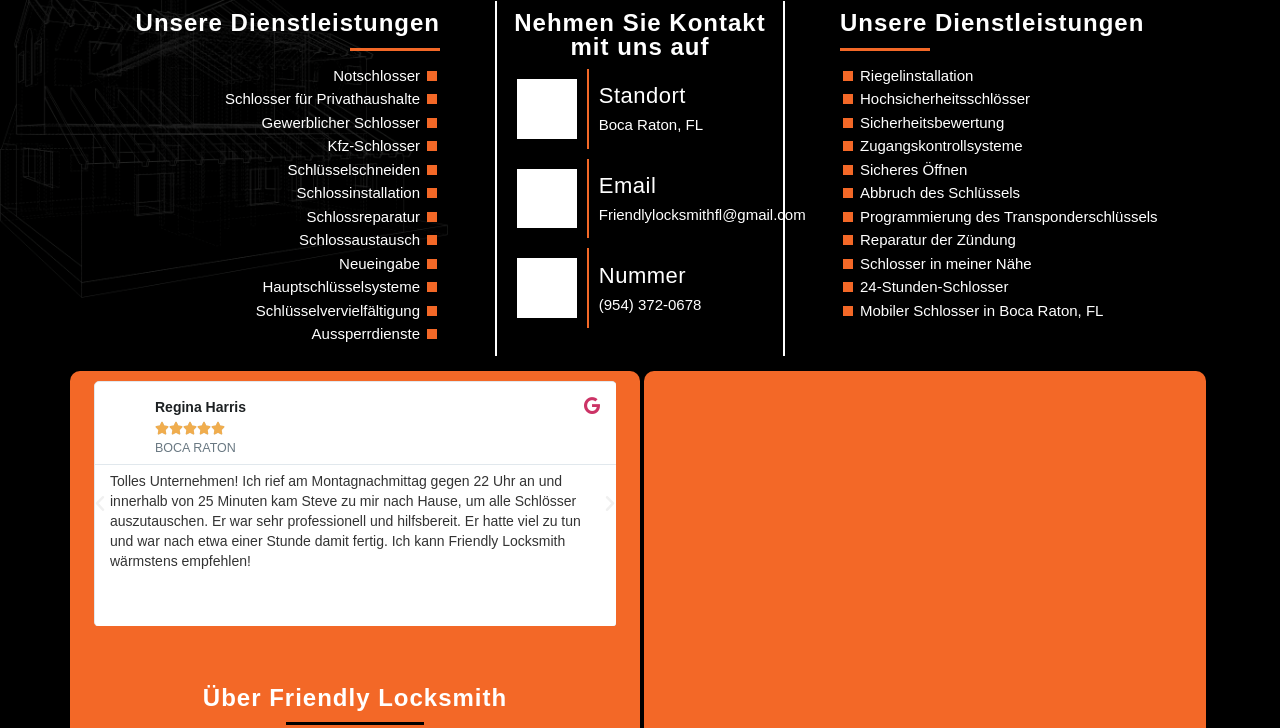Using a single word or phrase, answer the following question: 
What services does Friendly Locksmith offer?

Locksmith services